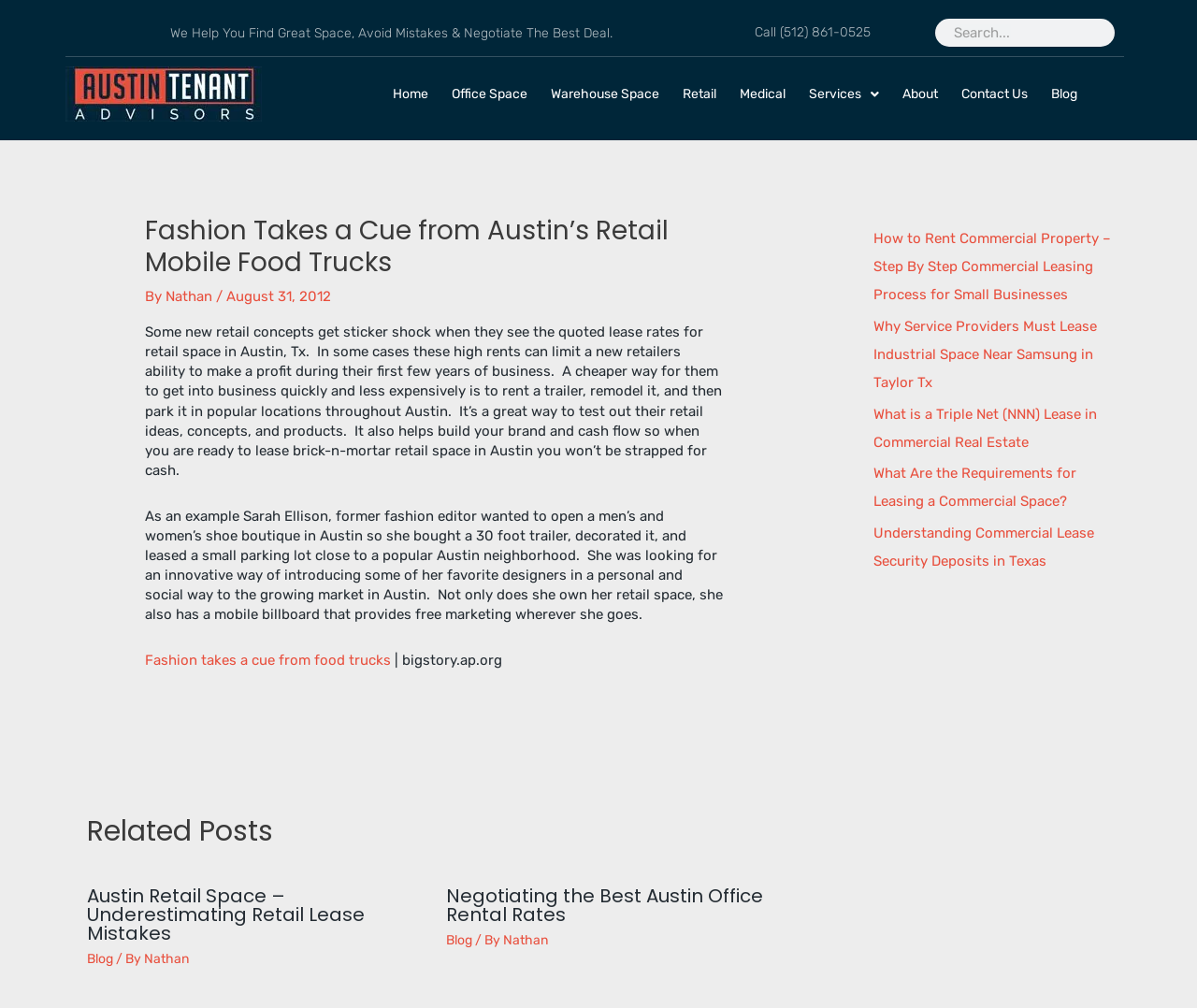Pinpoint the bounding box coordinates of the element that must be clicked to accomplish the following instruction: "View Retail page". The coordinates should be in the format of four float numbers between 0 and 1, i.e., [left, top, right, bottom].

[0.567, 0.081, 0.603, 0.105]